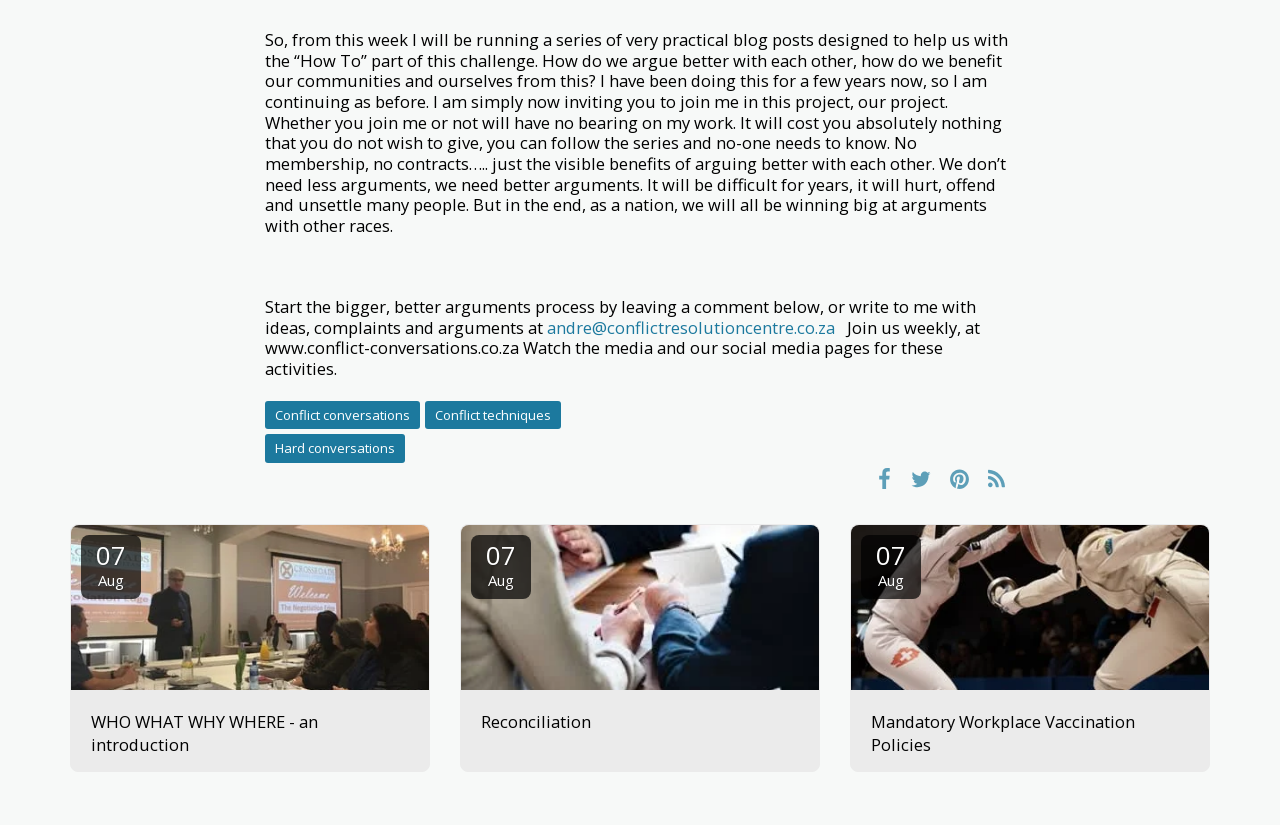Find the bounding box coordinates of the area that needs to be clicked in order to achieve the following instruction: "Explore the Mandatory Workplace Vaccination Policies article". The coordinates should be specified as four float numbers between 0 and 1, i.e., [left, top, right, bottom].

[0.68, 0.86, 0.929, 0.918]